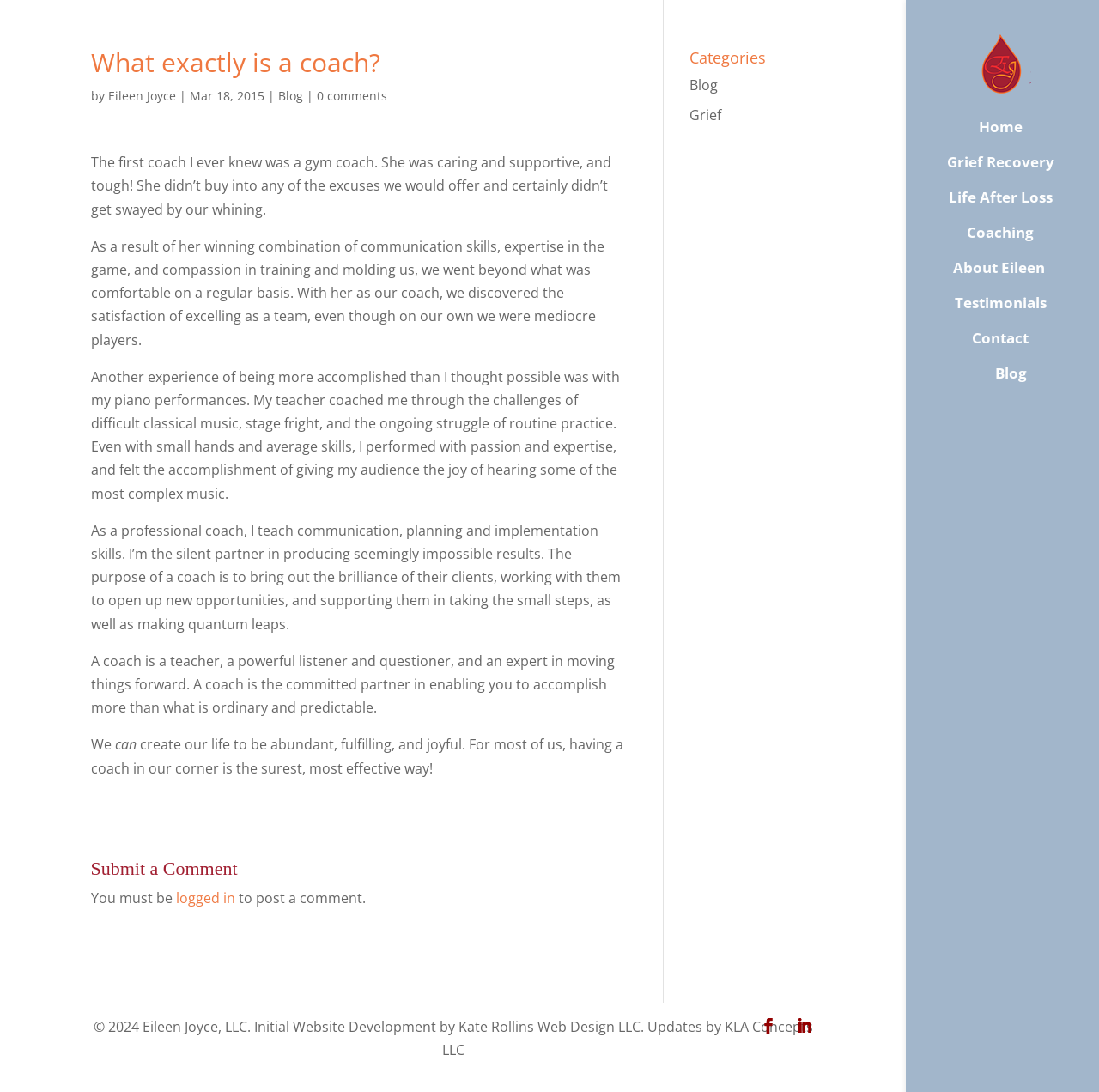Please give the bounding box coordinates of the area that should be clicked to fulfill the following instruction: "Read the article by Eileen Joyce". The coordinates should be in the format of four float numbers from 0 to 1, i.e., [left, top, right, bottom].

[0.082, 0.046, 0.568, 0.853]